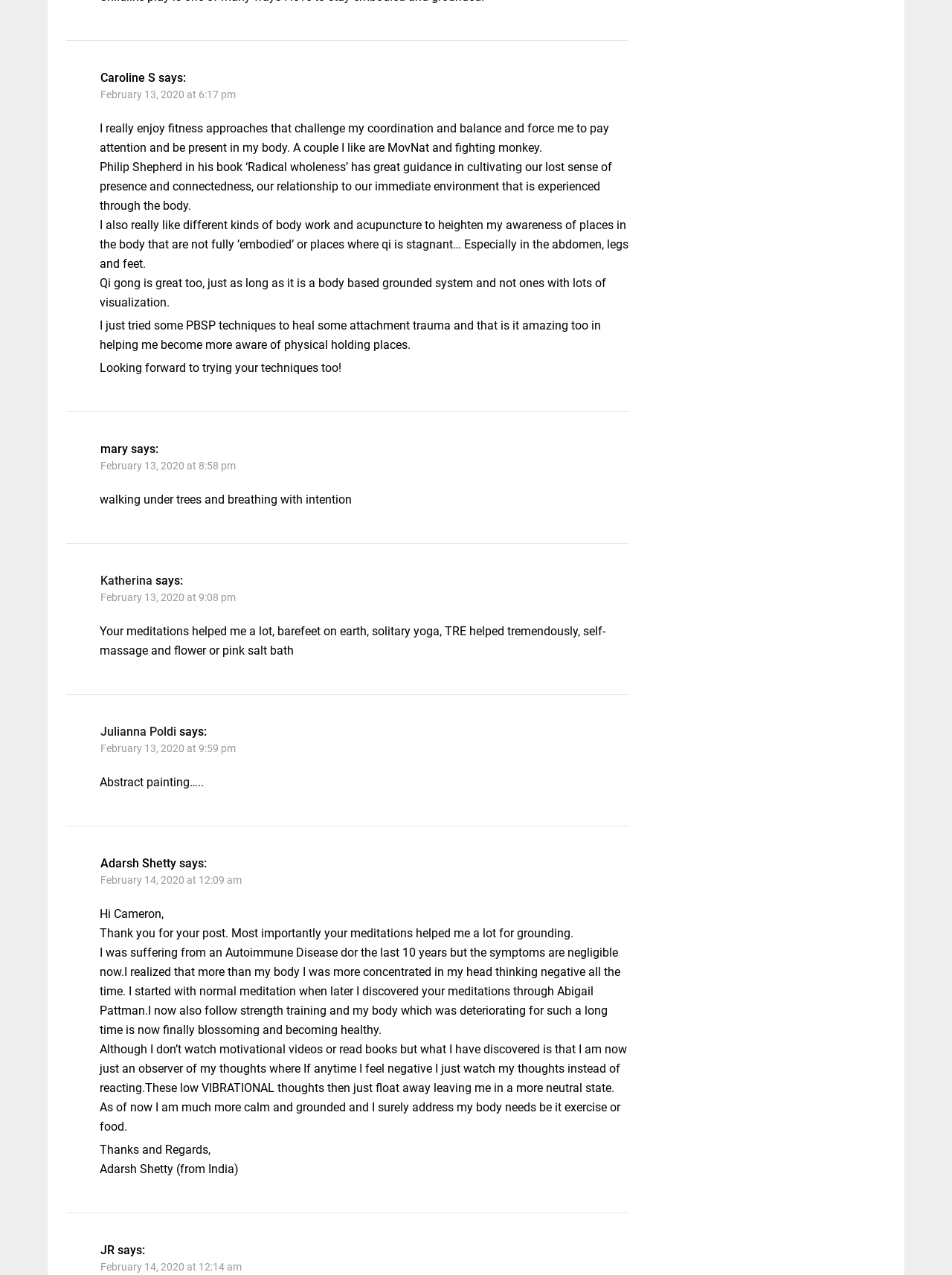Using the description "Julianna Poldi", locate and provide the bounding box of the UI element.

[0.105, 0.568, 0.185, 0.579]